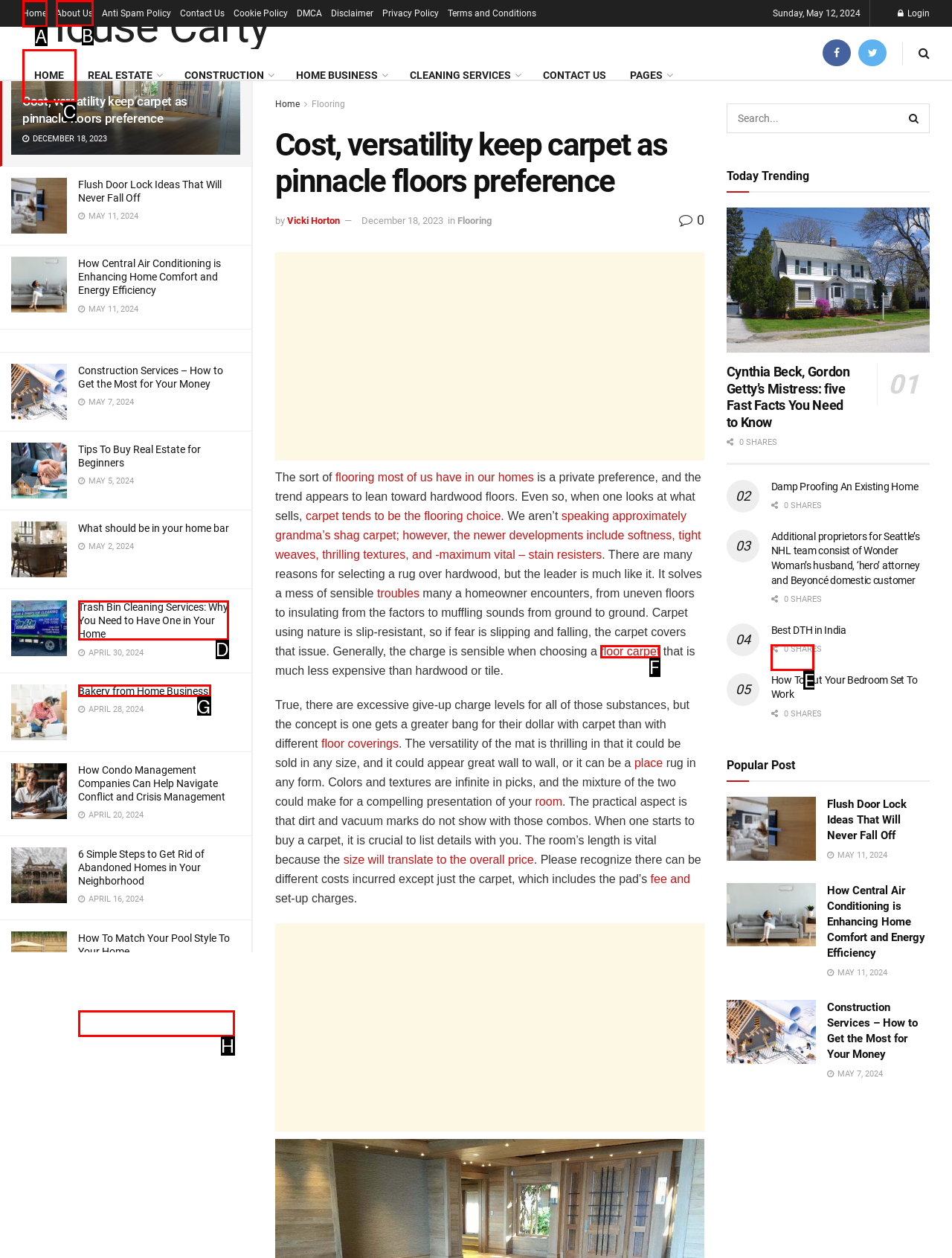Identify the appropriate choice to fulfill this task: Check the 'About Us' section
Respond with the letter corresponding to the correct option.

B